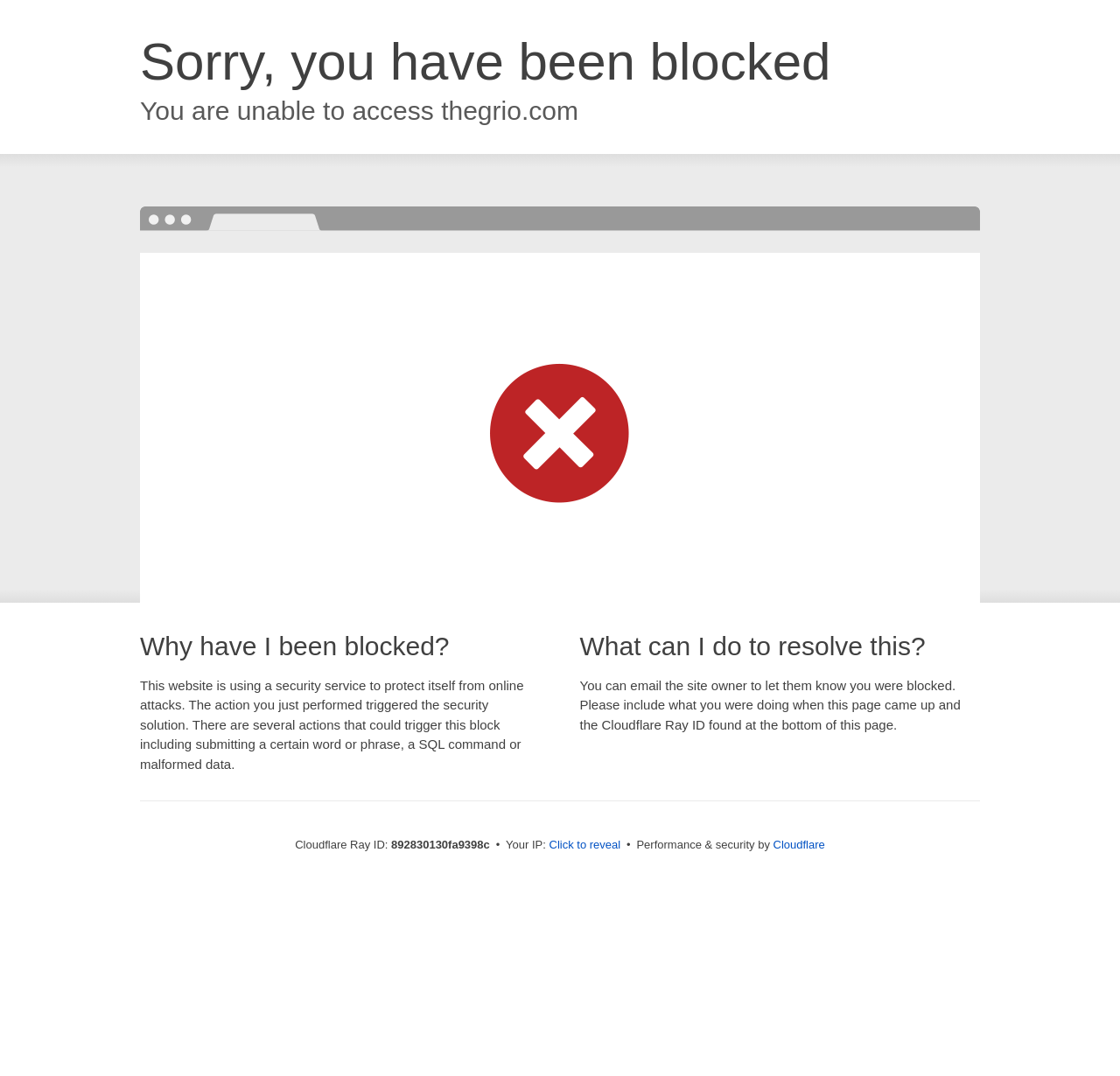What can you do to resolve this block?
Using the image as a reference, give a one-word or short phrase answer.

Email the site owner